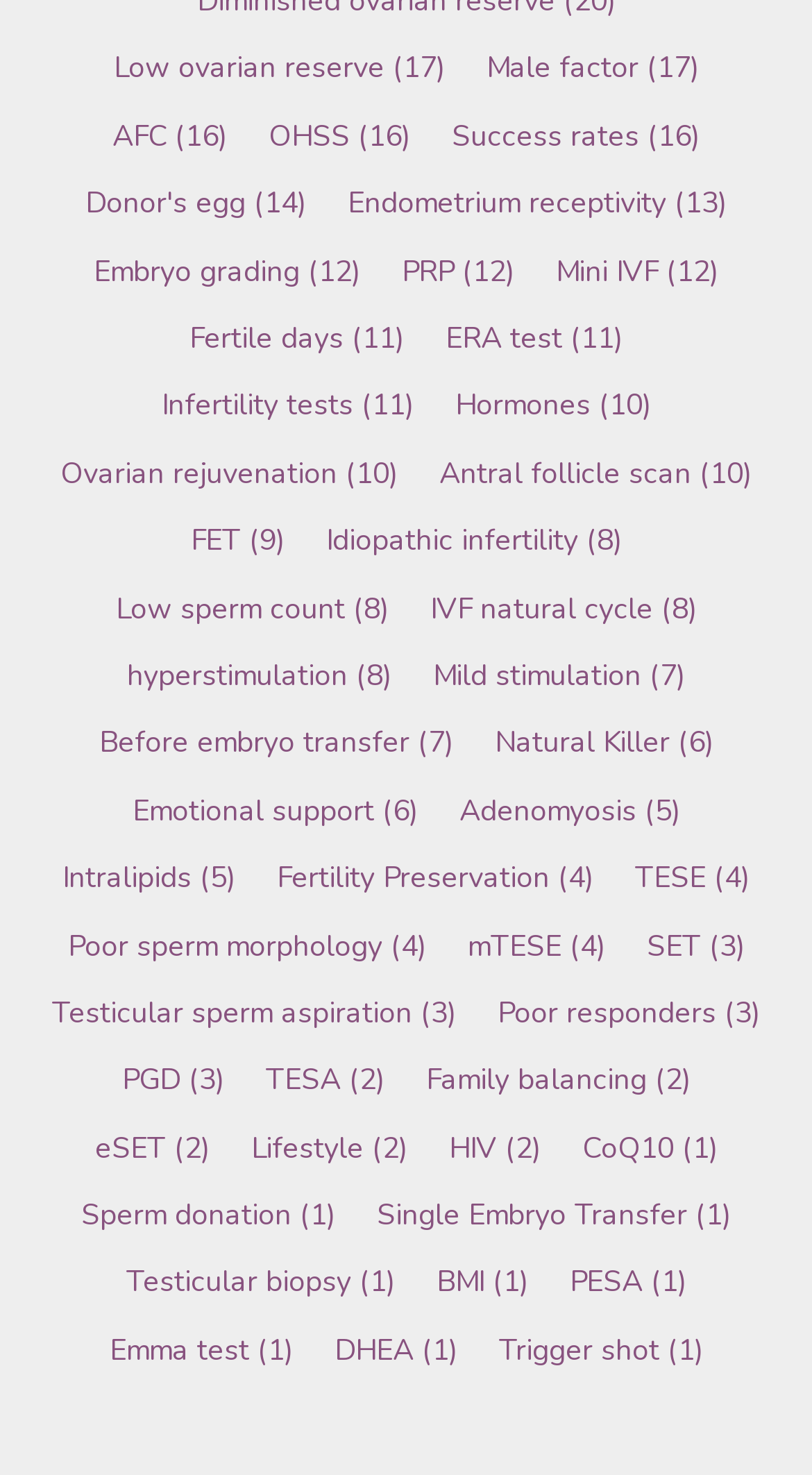What is the topic of the link at the top right corner?
Using the information from the image, provide a comprehensive answer to the question.

By analyzing the bounding box coordinates, I determined that the link at the top right corner has a y1 value of 0.079 and a y2 value of 0.106, which corresponds to the link 'Success rates'.